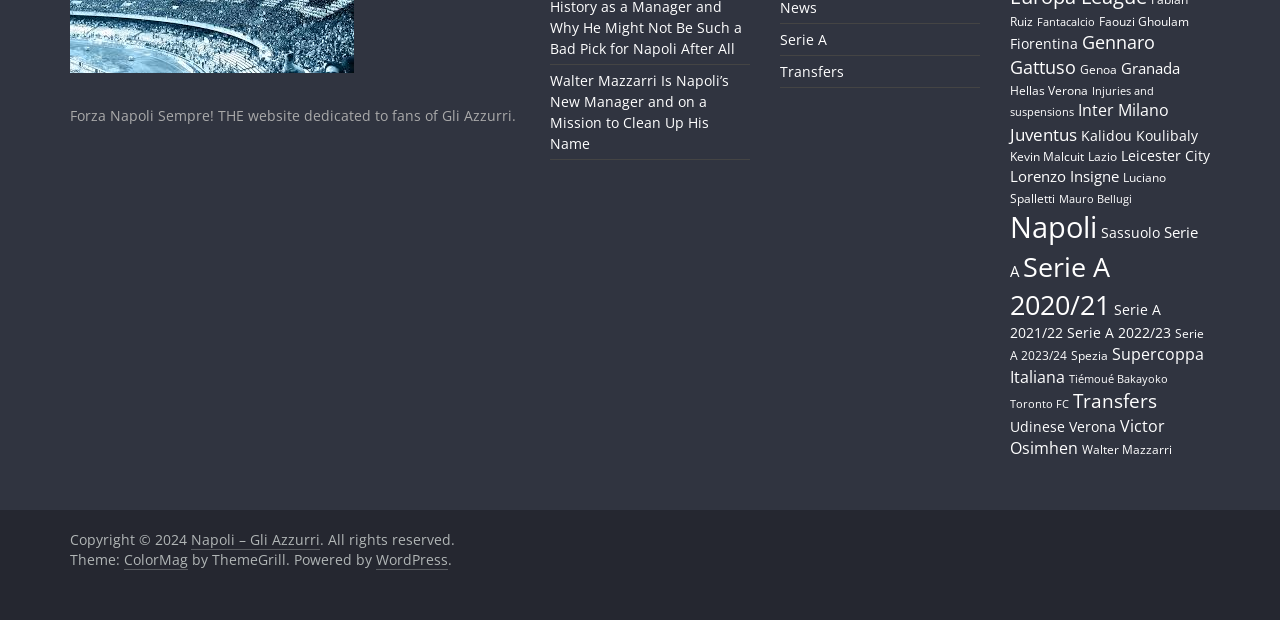Pinpoint the bounding box coordinates of the area that should be clicked to complete the following instruction: "View Serie A news". The coordinates must be given as four float numbers between 0 and 1, i.e., [left, top, right, bottom].

[0.609, 0.049, 0.646, 0.079]